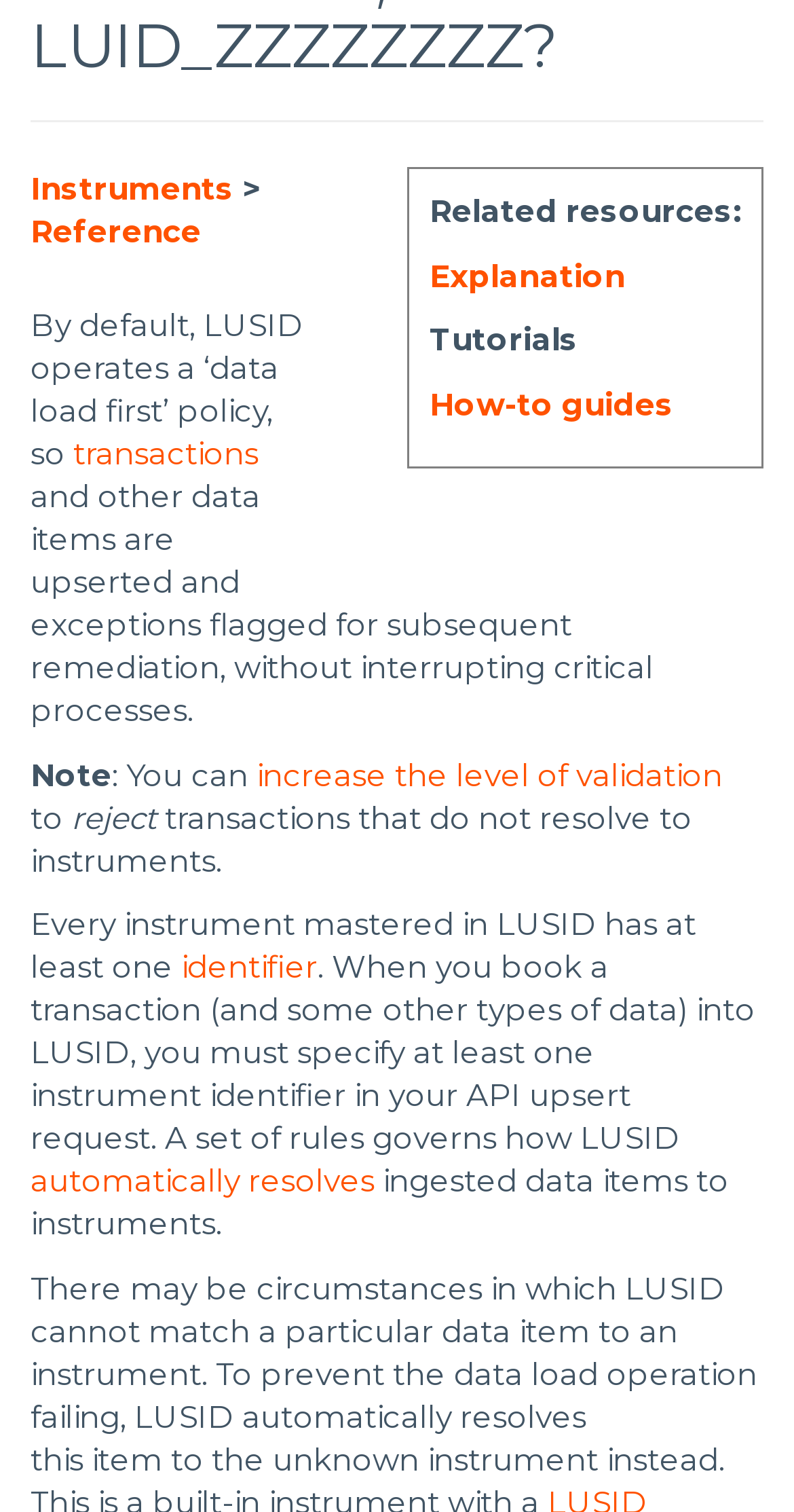Identify the bounding box coordinates for the UI element described as follows: How-to guides. Use the format (top-left x, top-left y, bottom-right x, bottom-right y) and ensure all values are floating point numbers between 0 and 1.

[0.541, 0.254, 0.849, 0.28]